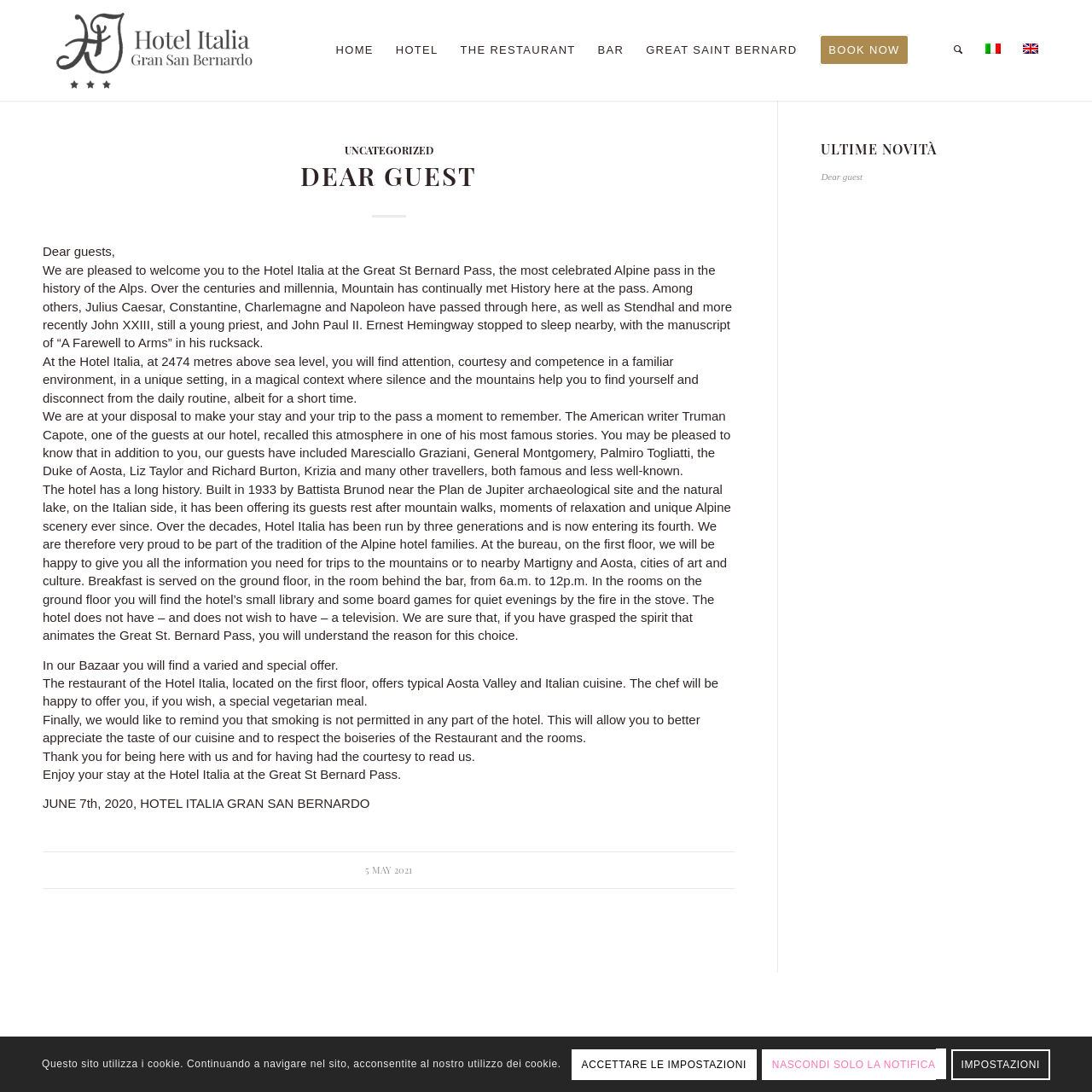Please specify the bounding box coordinates of the clickable region necessary for completing the following instruction: "Explore the 'Sport' section". The coordinates must consist of four float numbers between 0 and 1, i.e., [left, top, right, bottom].

None